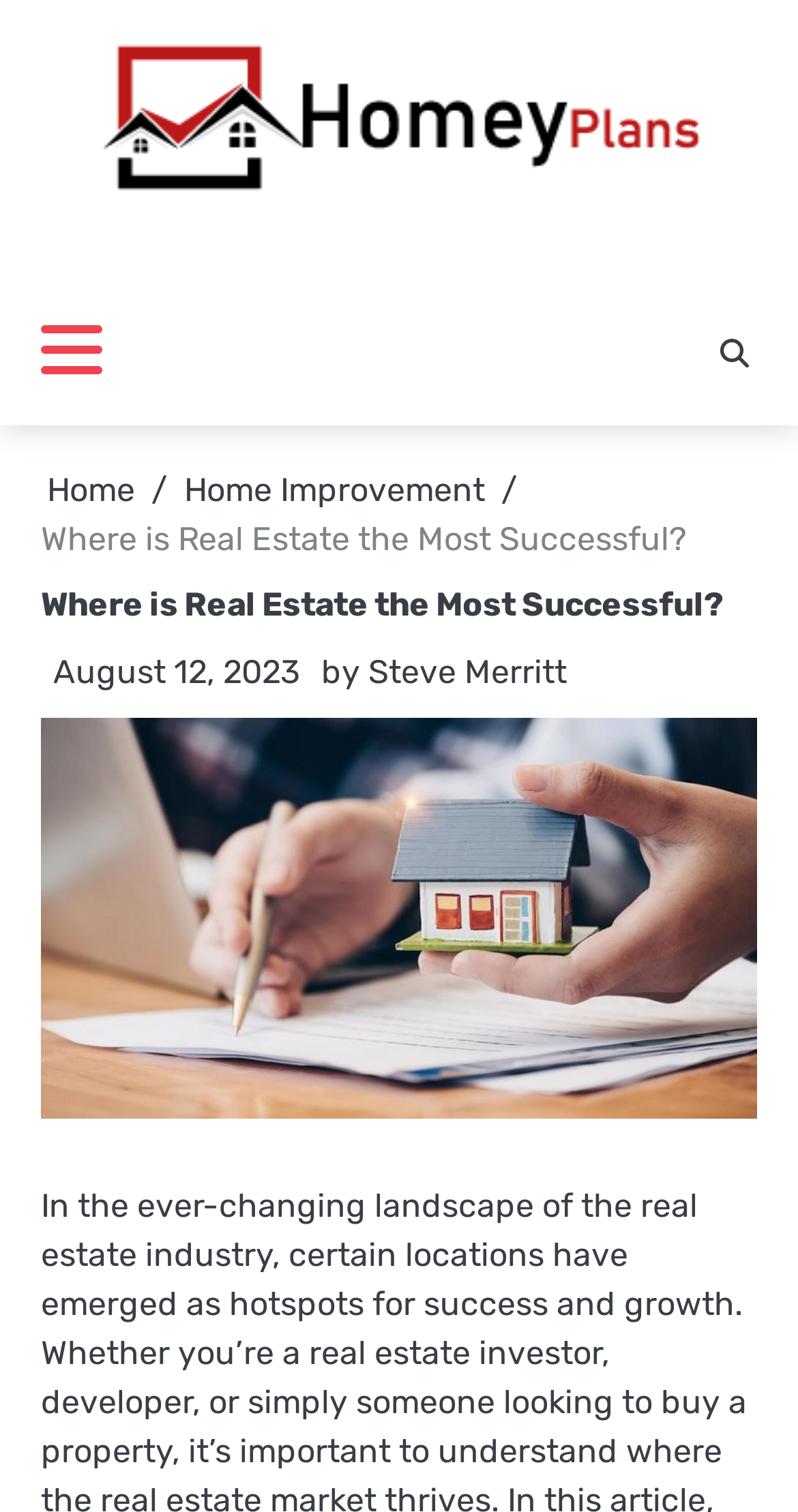What is the date of the article?
Provide a detailed and extensive answer to the question.

I found the answer by looking at the link element with the text 'August 12, 2023', which is likely to be the date of the article.